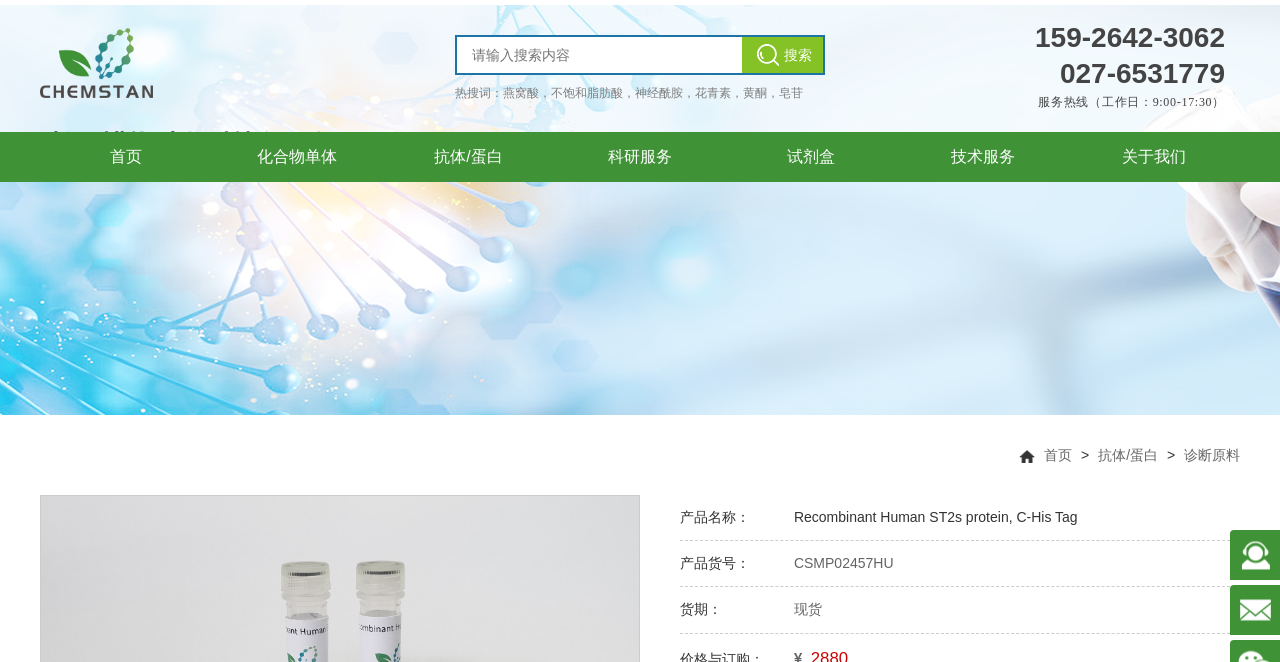Identify the bounding box for the described UI element. Provide the coordinates in (top-left x, top-left y, bottom-right x, bottom-right y) format with values ranging from 0 to 1: value="搜索"

[0.58, 0.056, 0.643, 0.11]